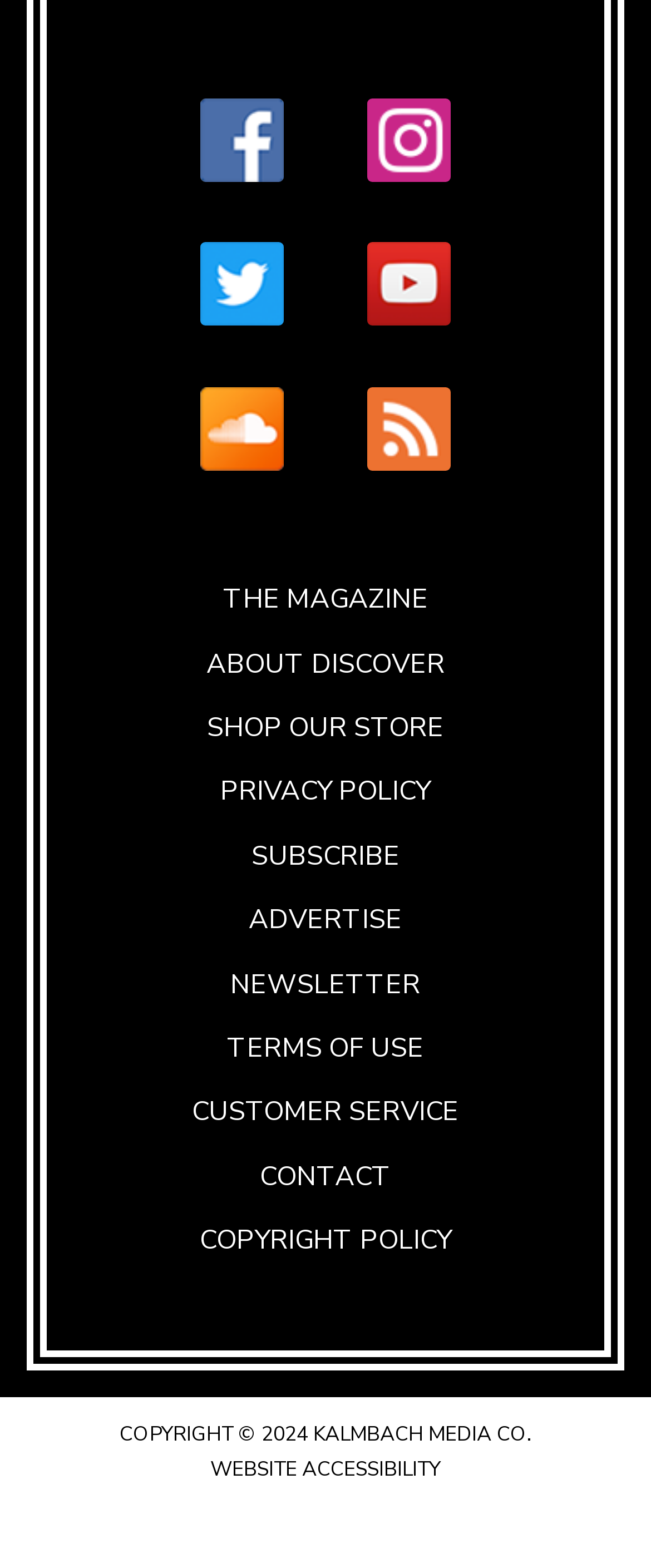What is the name of the magazine?
Respond with a short answer, either a single word or a phrase, based on the image.

THE MAGAZINE